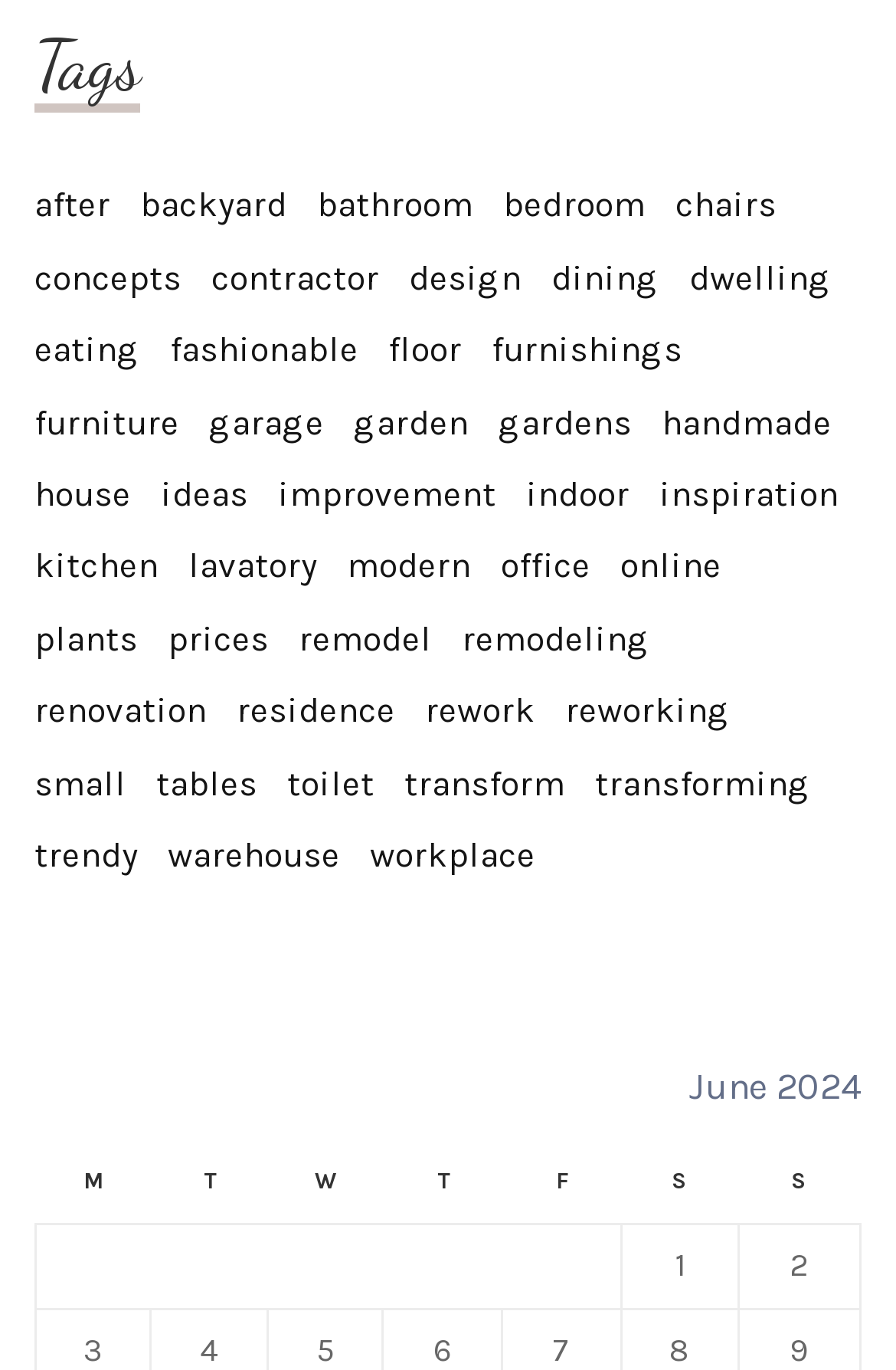Please determine the bounding box coordinates of the clickable area required to carry out the following instruction: "sort by 'M'". The coordinates must be four float numbers between 0 and 1, represented as [left, top, right, bottom].

[0.04, 0.851, 0.169, 0.893]